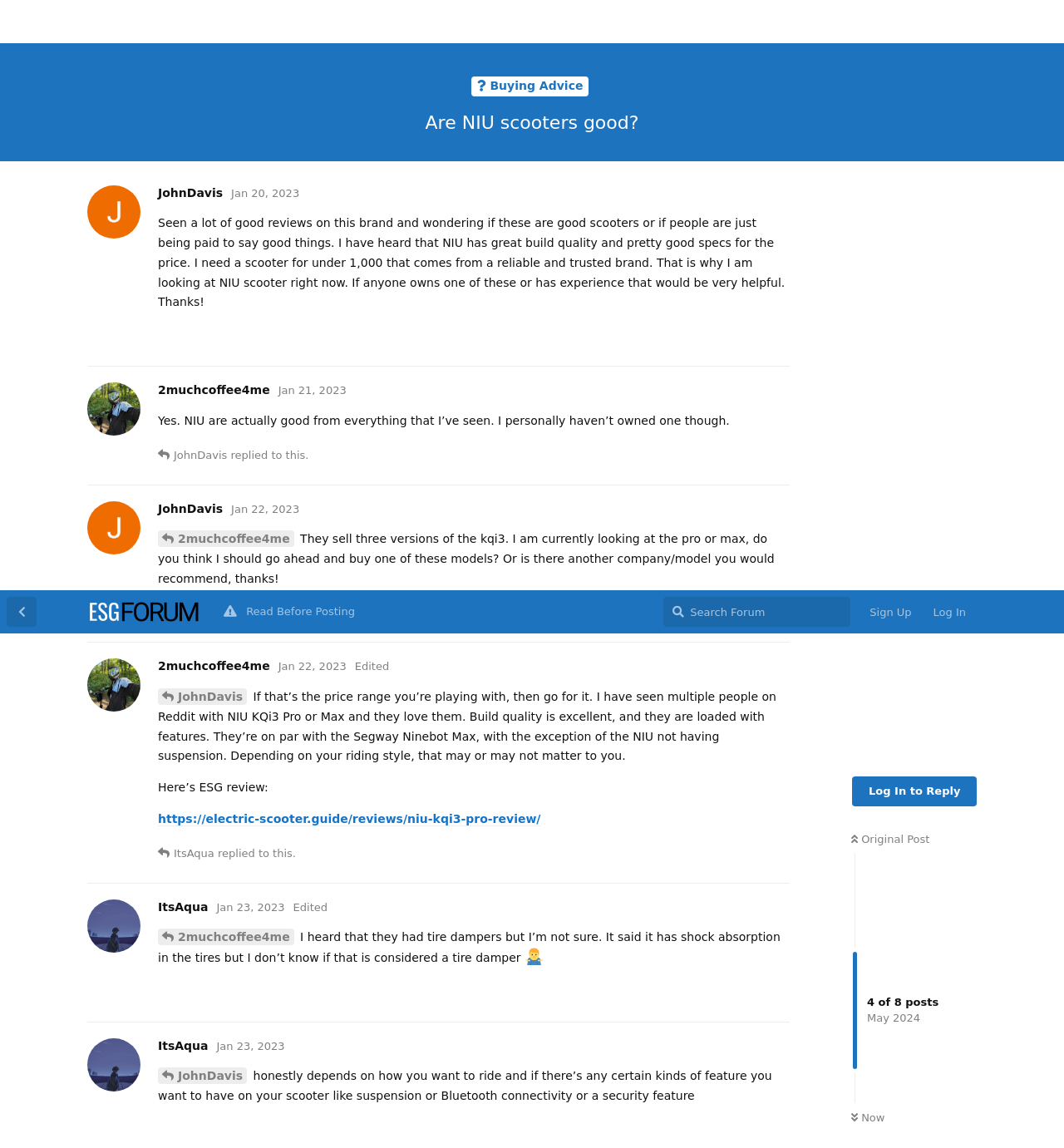Can you pinpoint the bounding box coordinates for the clickable element required for this instruction: "Search in the forum"? The coordinates should be four float numbers between 0 and 1, i.e., [left, top, right, bottom].

[0.624, 0.006, 0.799, 0.033]